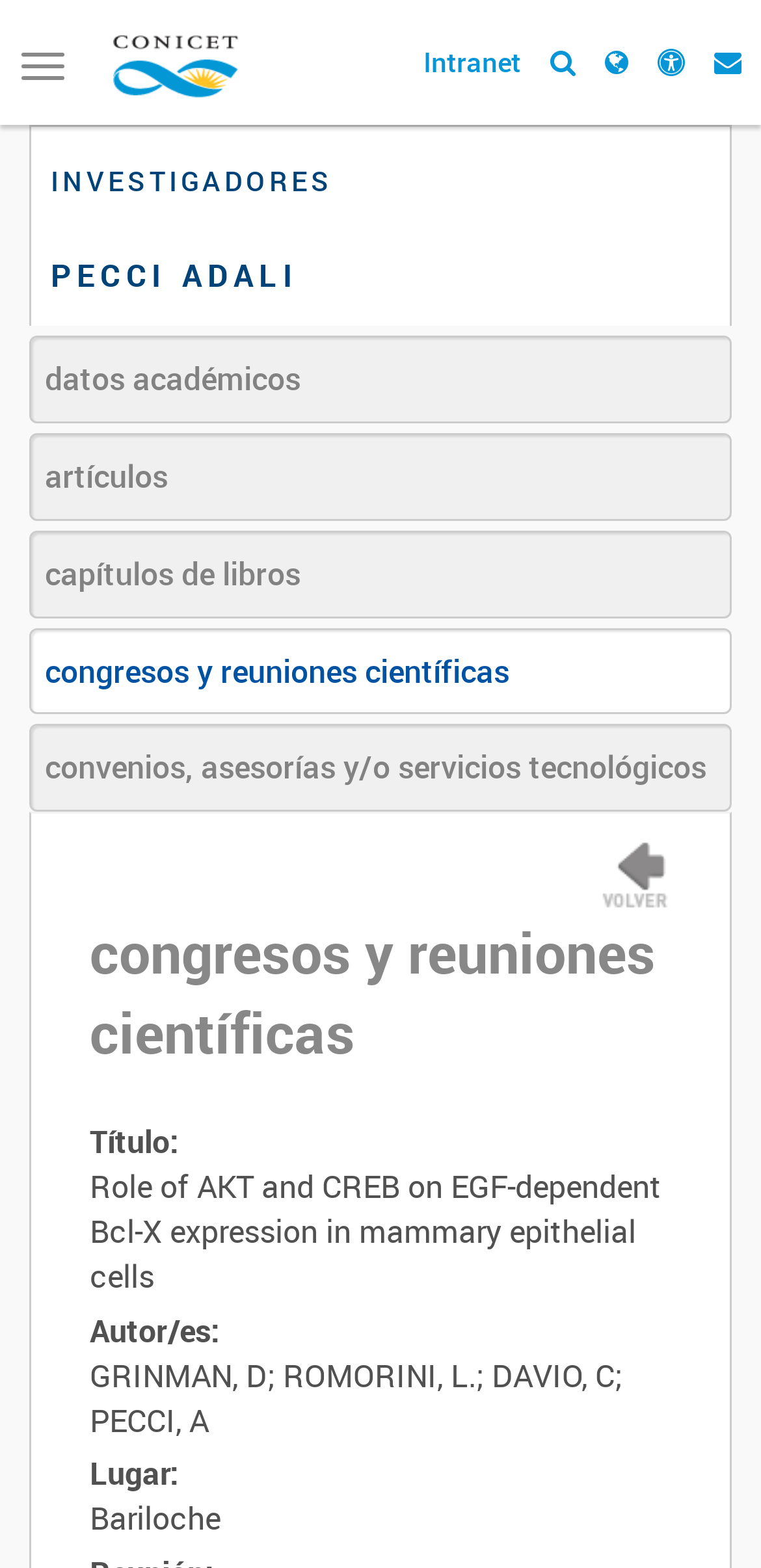Please reply to the following question with a single word or a short phrase:
What are the categories of resources available?

Investigadores, PECCI ADALI